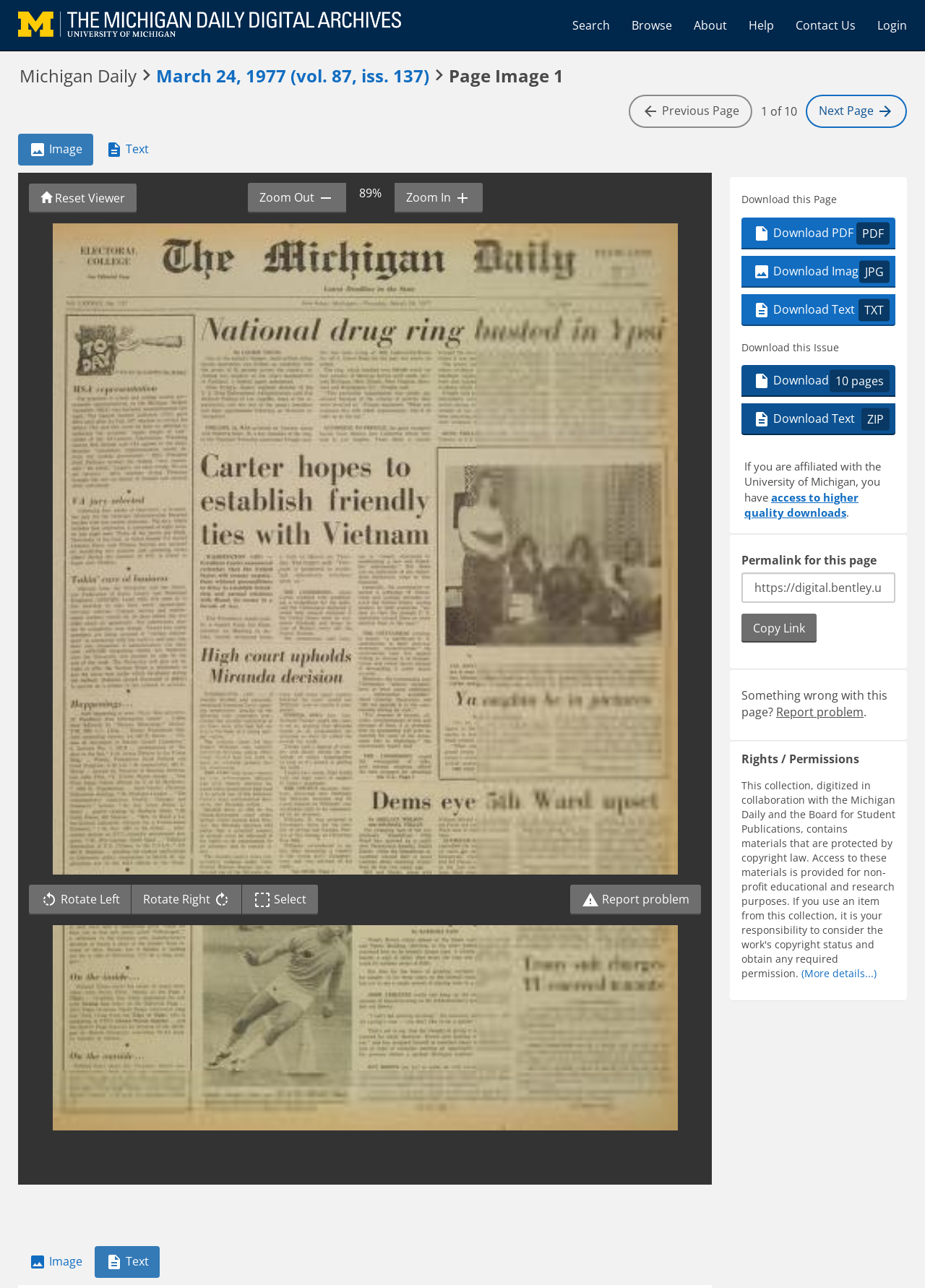Identify the bounding box coordinates for the element that needs to be clicked to fulfill this instruction: "View Gerritt VanDerwerker's work". Provide the coordinates in the format of four float numbers between 0 and 1: [left, top, right, bottom].

None